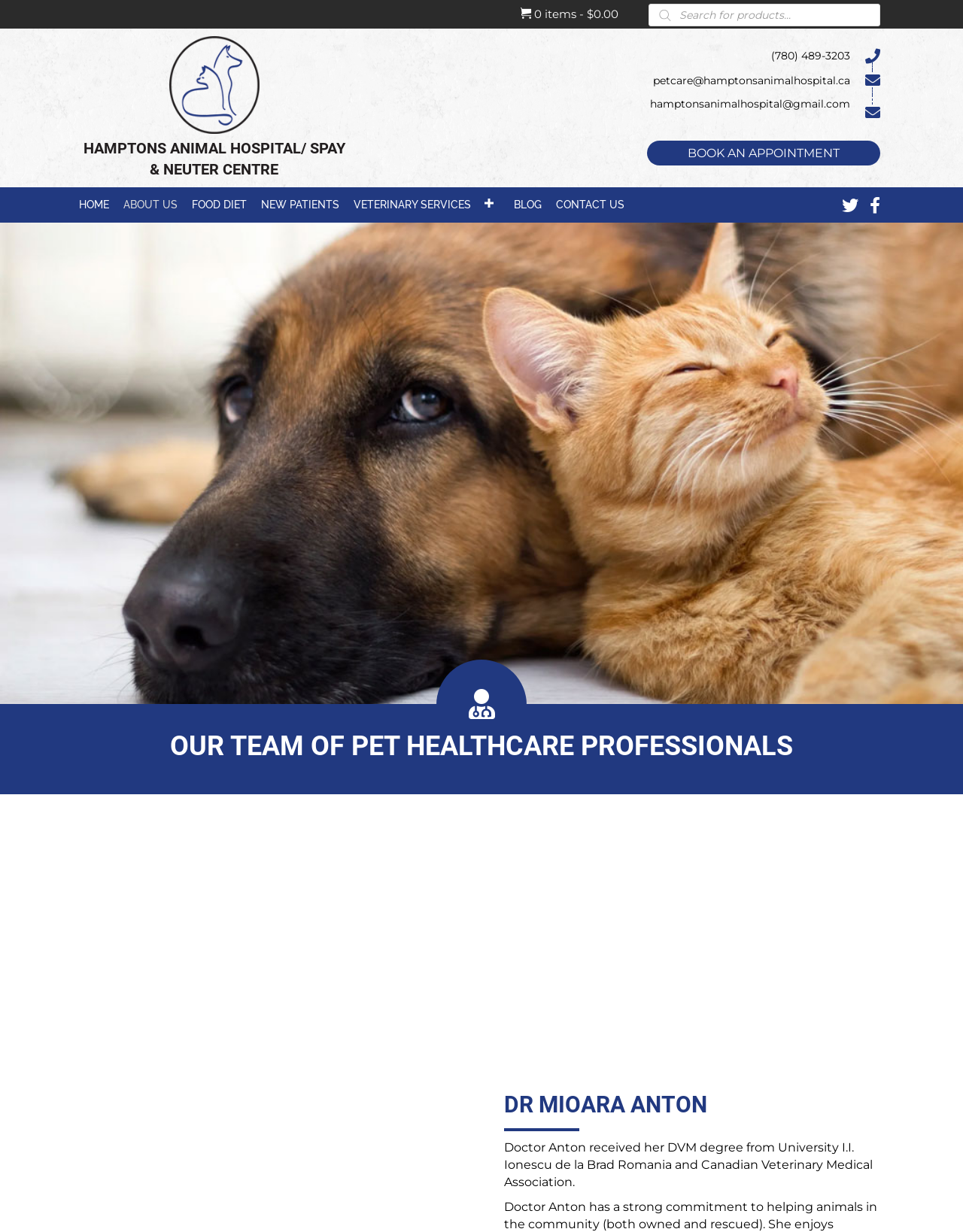Specify the bounding box coordinates for the region that must be clicked to perform the given instruction: "Search for products".

[0.673, 0.003, 0.914, 0.021]